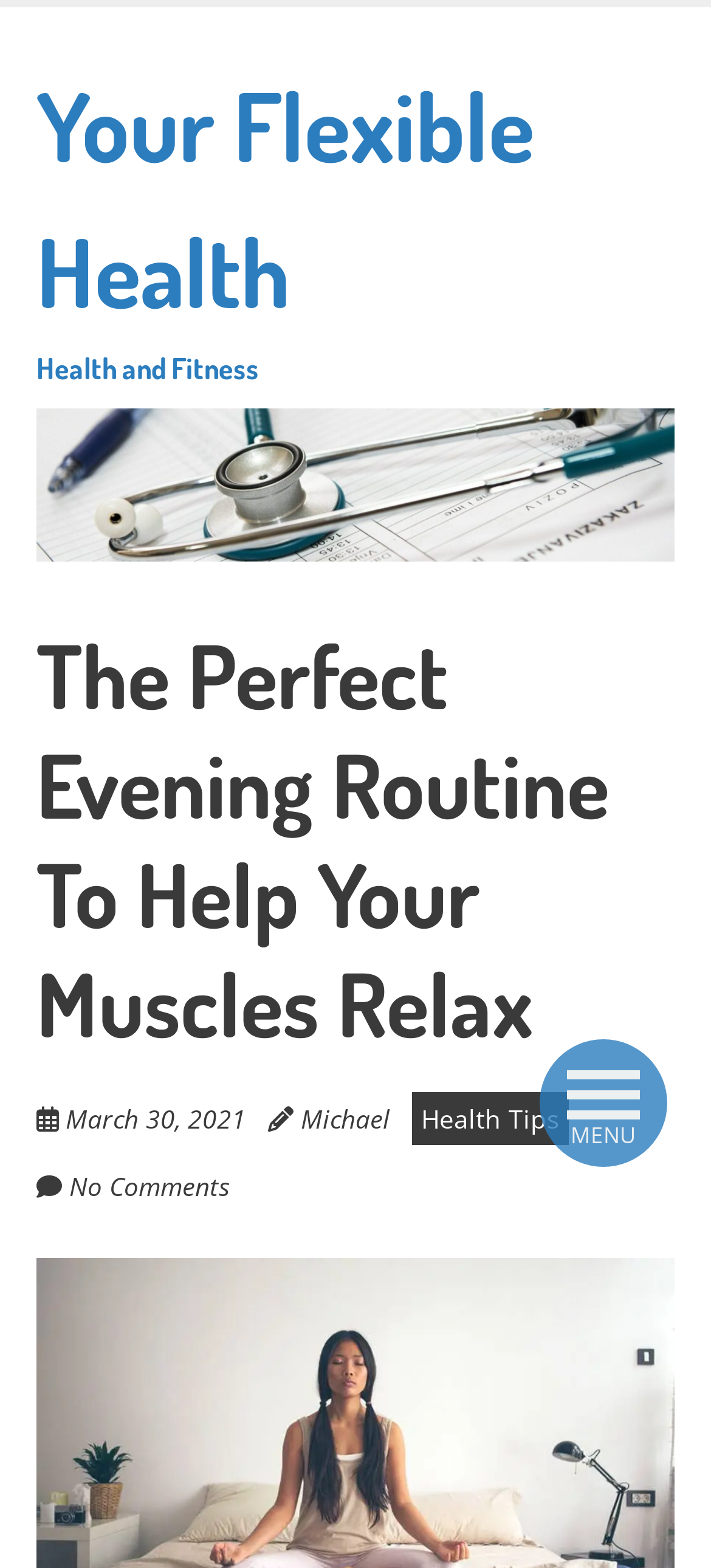Please provide the bounding box coordinate of the region that matches the element description: MENU. Coordinates should be in the format (top-left x, top-left y, bottom-right x, bottom-right y) and all values should be between 0 and 1.

[0.759, 0.663, 0.938, 0.744]